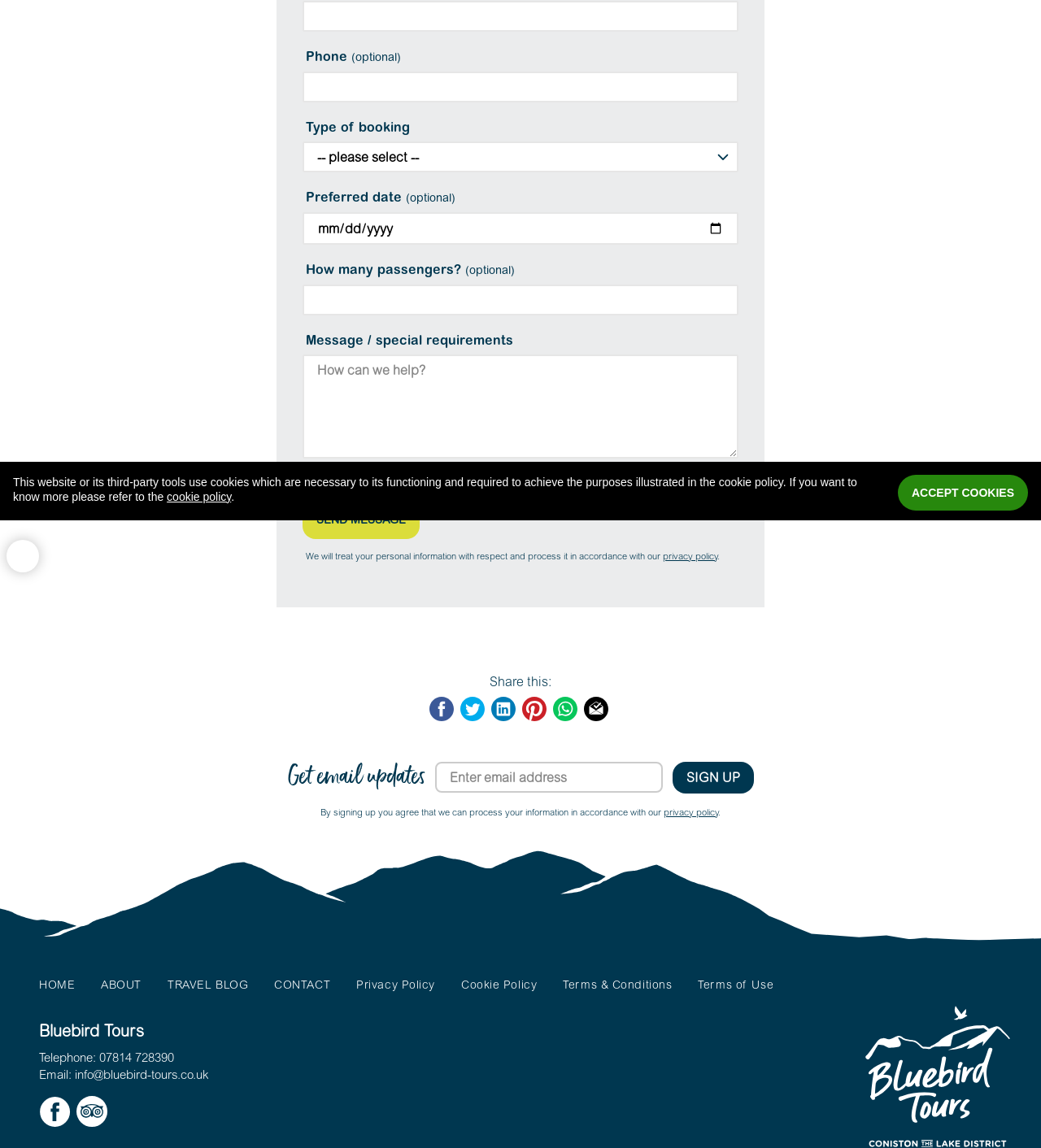Show the bounding box coordinates for the HTML element as described: "Accept Cookies".

[0.862, 0.413, 0.988, 0.445]